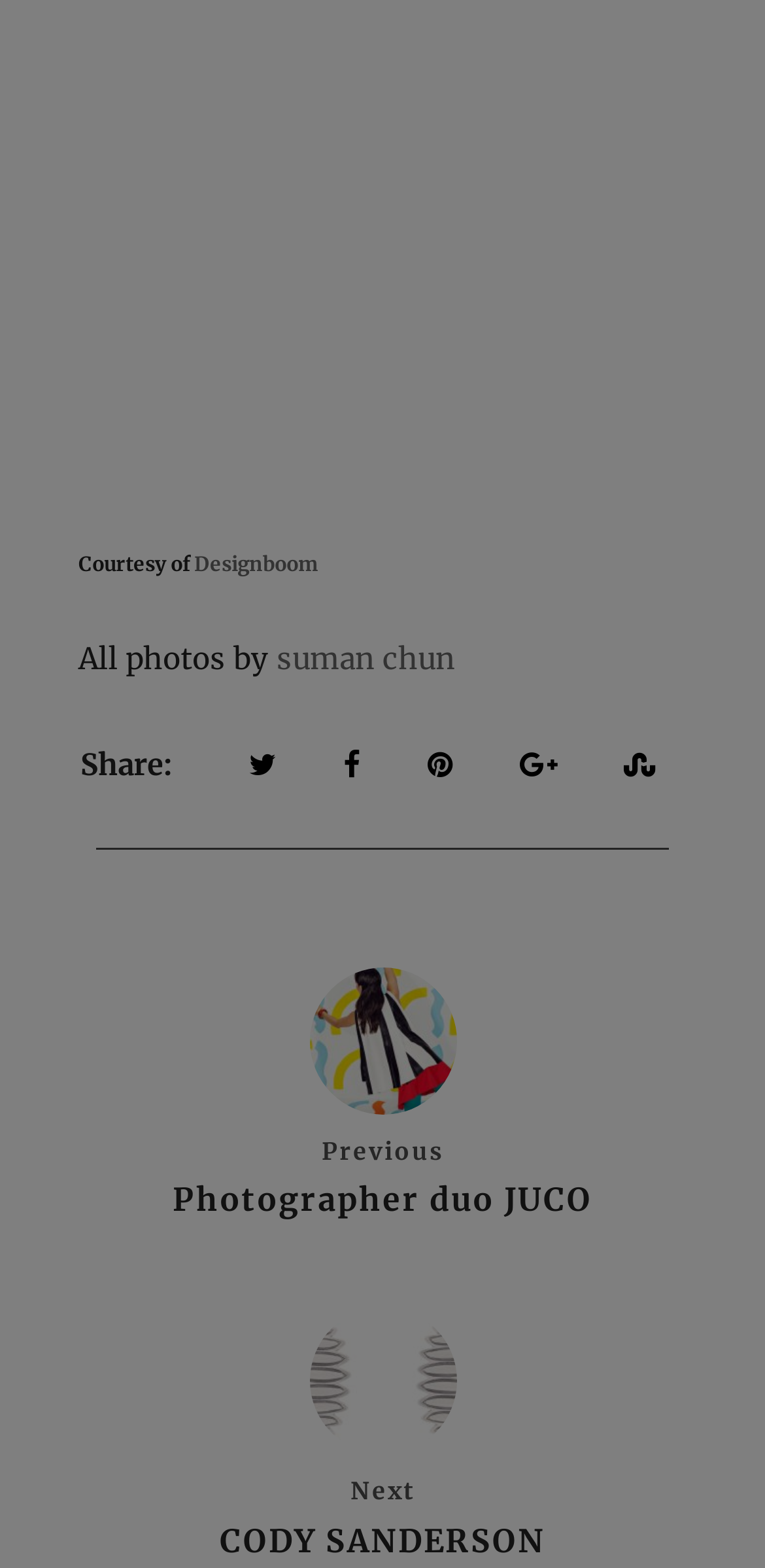Using details from the image, please answer the following question comprehensively:
How many social media sharing options are available?

The answer can be found by looking at the links with icons '', '', '', '', and '' which are all social media sharing options. There are 5 of them.